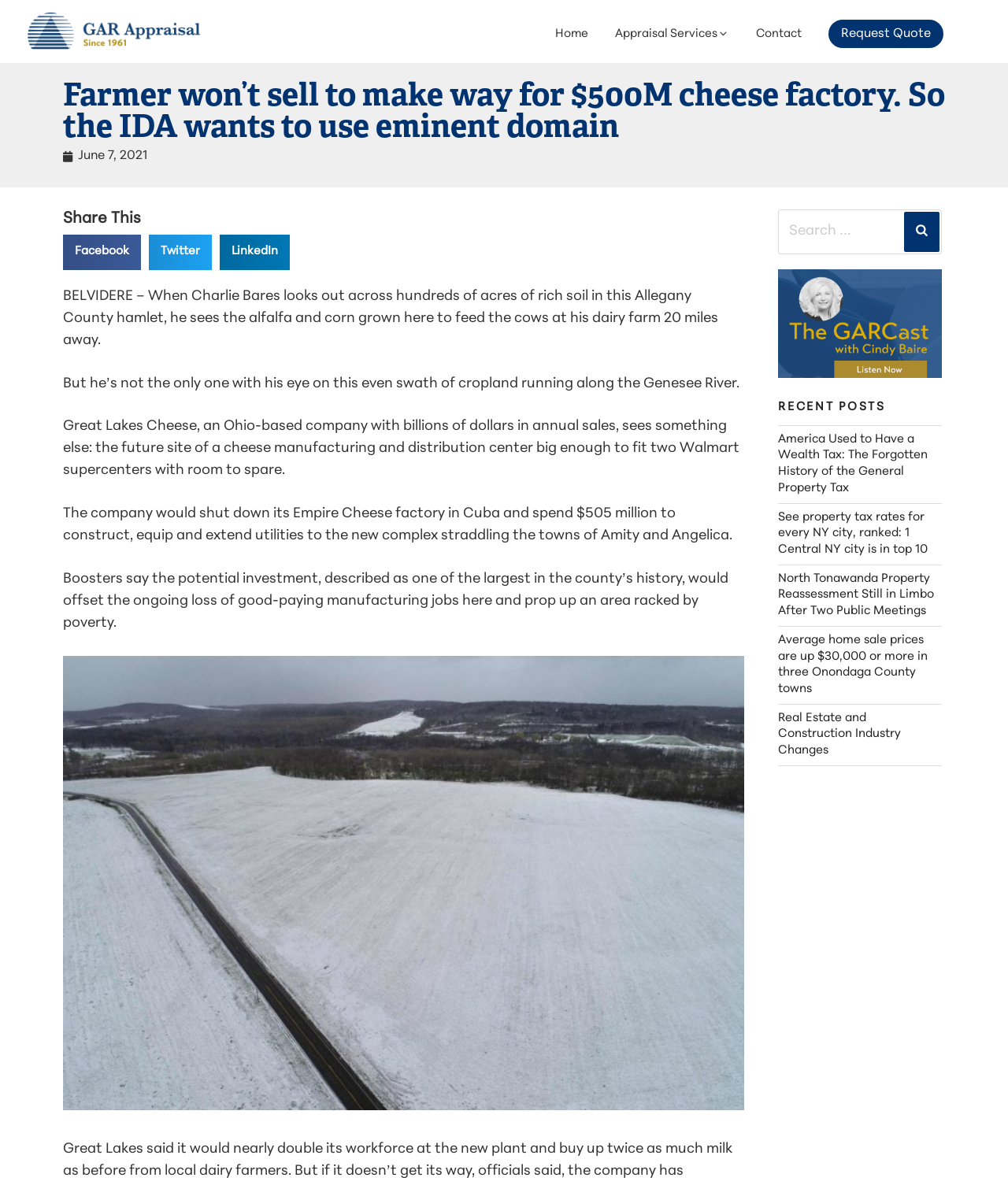What is the topic of the recent posts section?
Using the image as a reference, answer with just one word or a short phrase.

Real estate and property tax